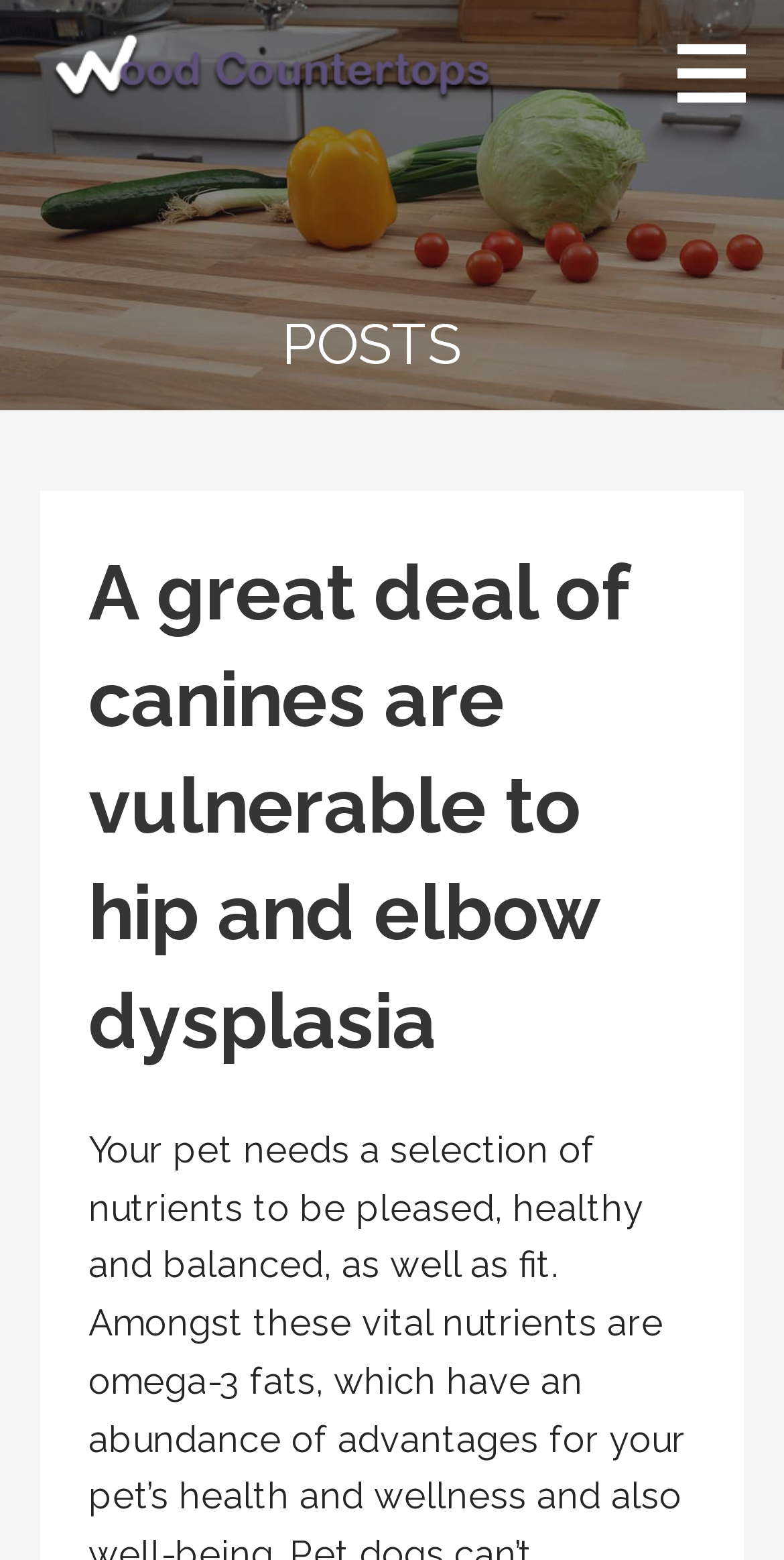Identify and provide the text content of the webpage's primary headline.

A great deal of canines are vulnerable to hip and elbow dysplasia